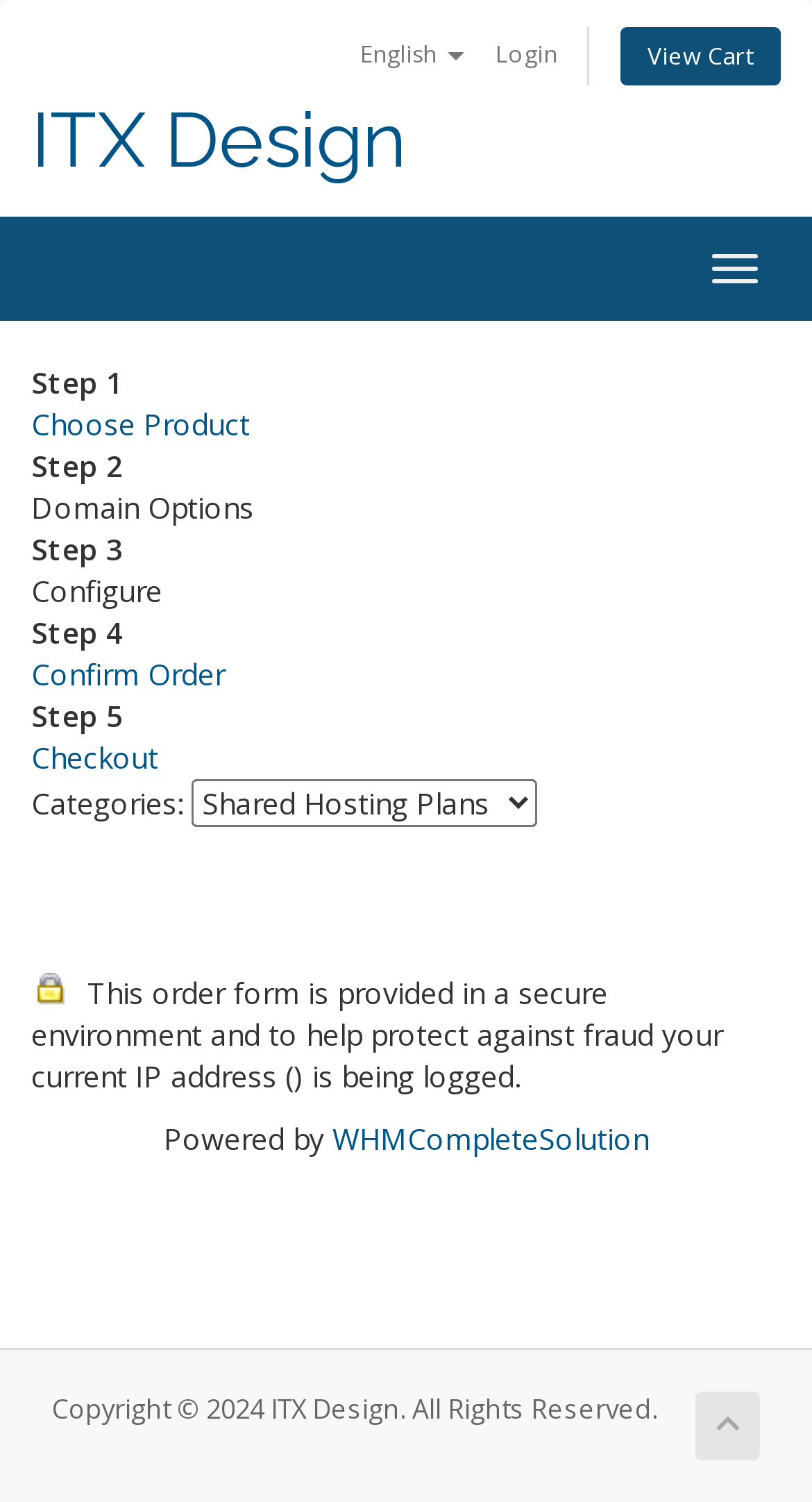Pinpoint the bounding box coordinates of the clickable area necessary to execute the following instruction: "Switch to English". The coordinates should be given as four float numbers between 0 and 1, namely [left, top, right, bottom].

[0.428, 0.014, 0.587, 0.058]